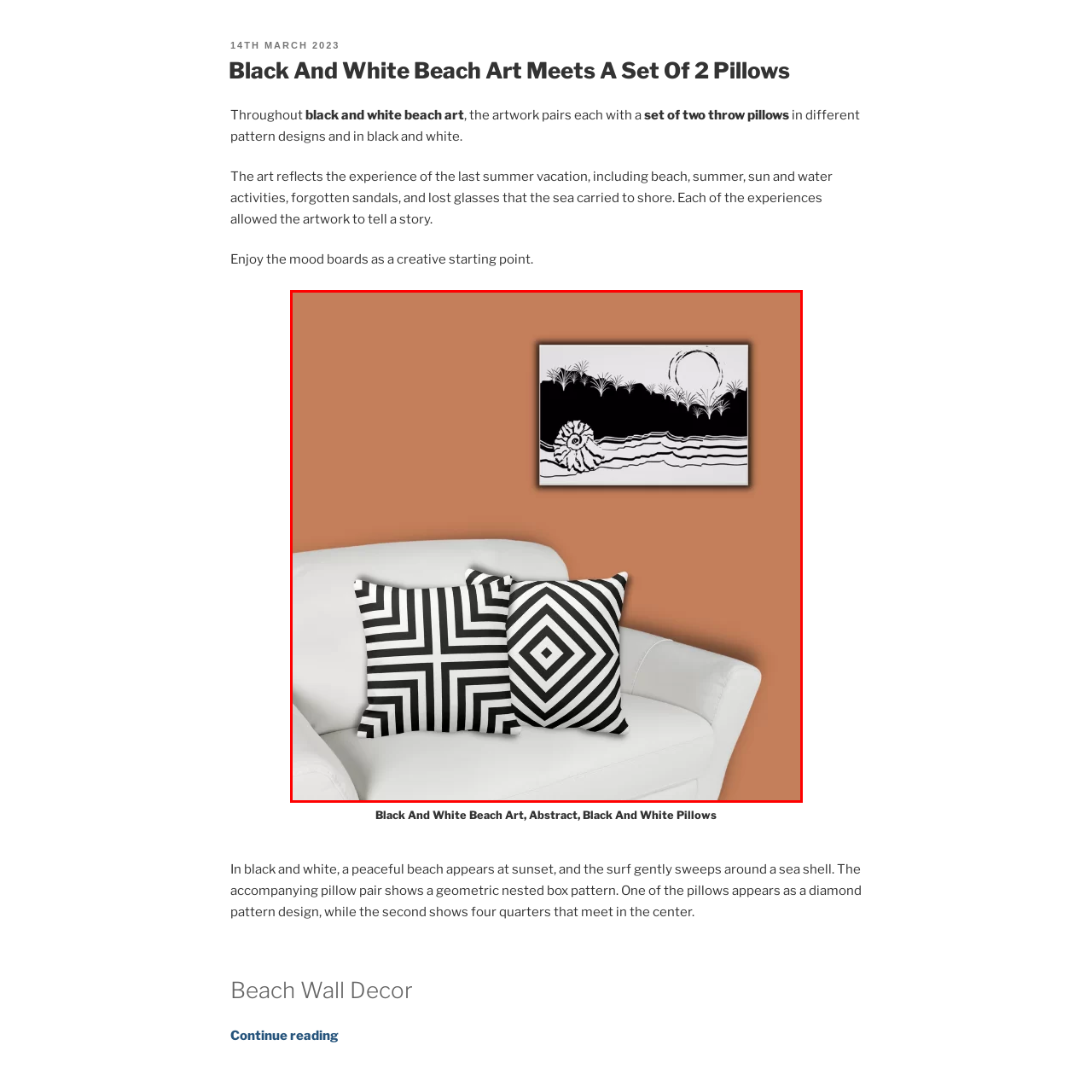Focus on the image within the purple boundary, What is depicted in the wall art above the sofa? 
Answer briefly using one word or phrase.

A serene beach scene